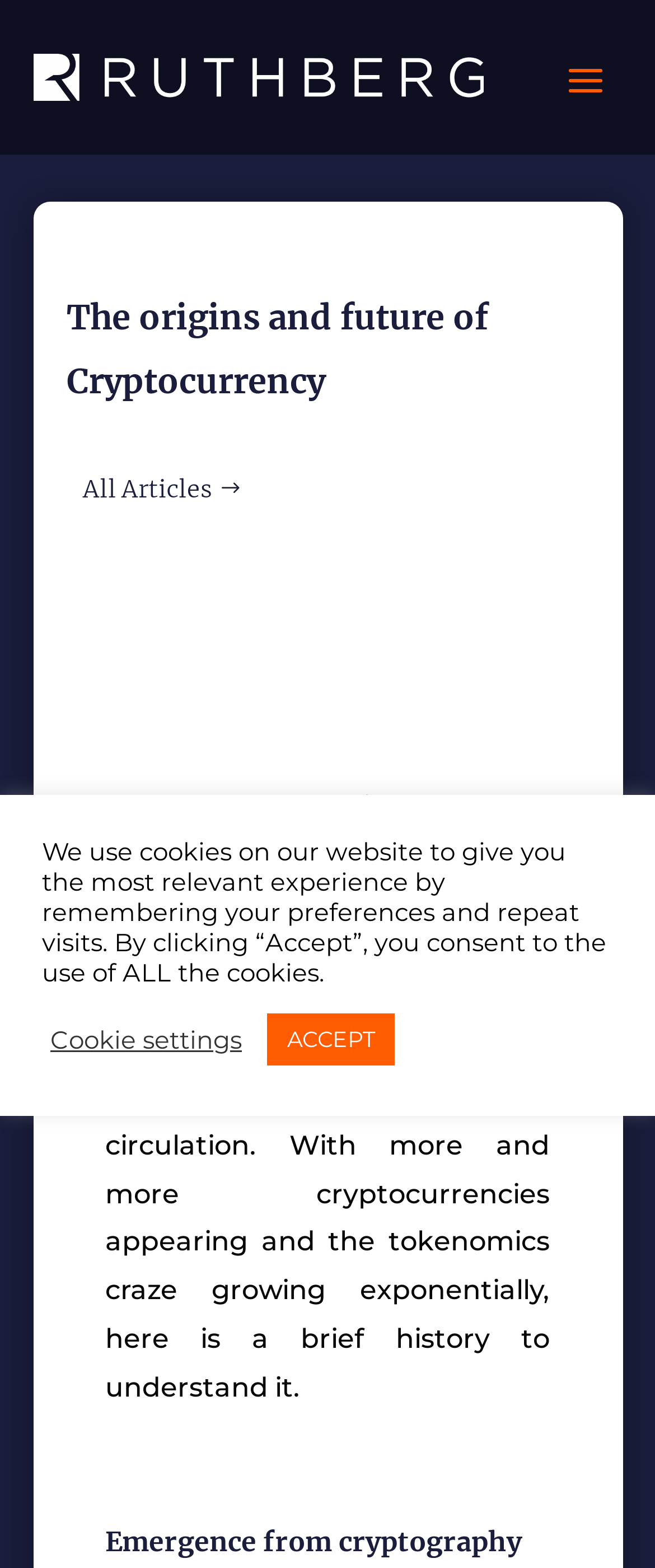How many total bitcoins are there?
Use the image to answer the question with a single word or phrase.

21 million